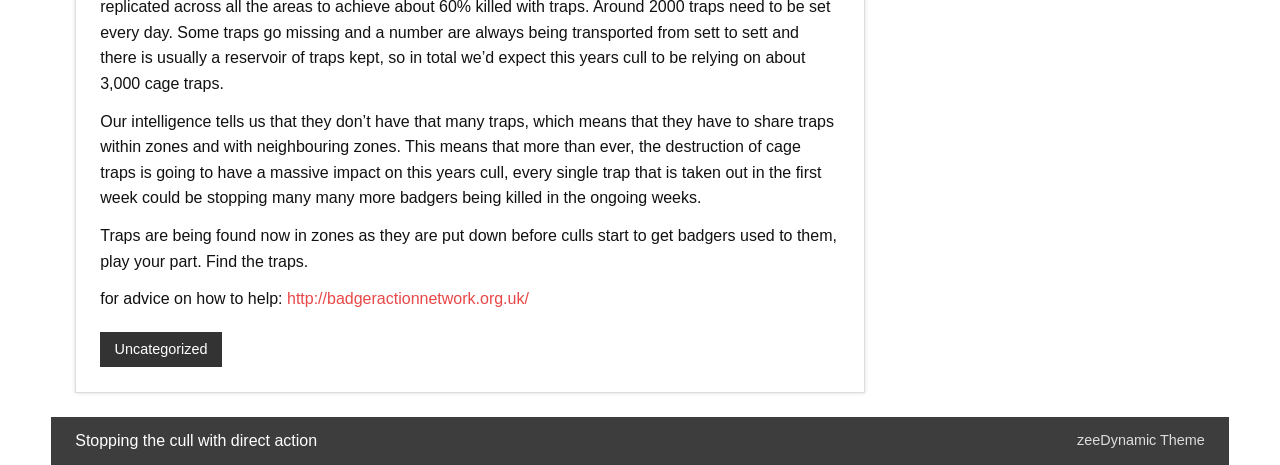Bounding box coordinates should be provided in the format (top-left x, top-left y, bottom-right x, bottom-right y) with all values between 0 and 1. Identify the bounding box for this UI element: zeeDynamic Theme

[0.841, 0.929, 0.941, 0.964]